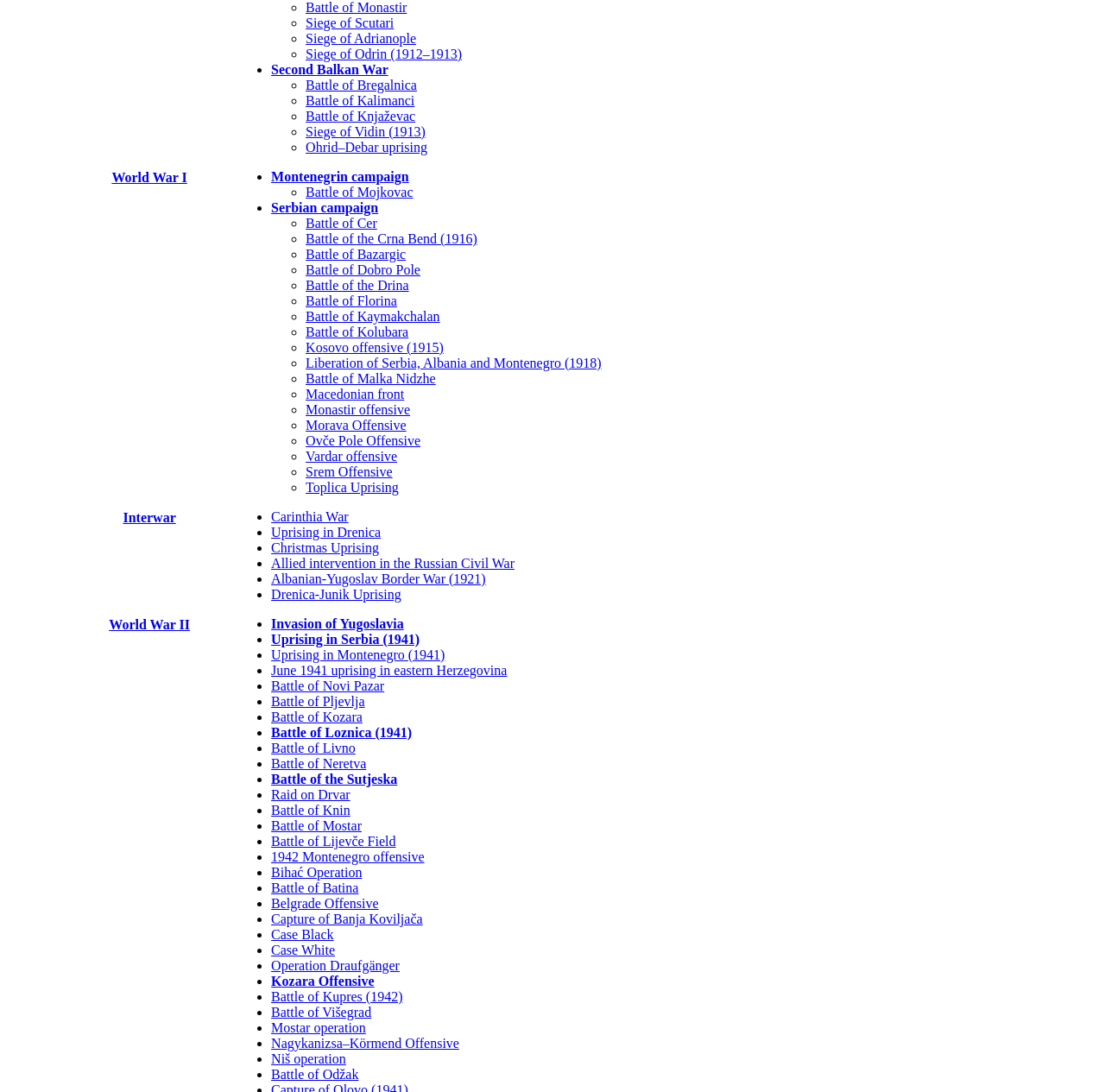Give a concise answer of one word or phrase to the question: 
How many sections are there on this webpage?

2